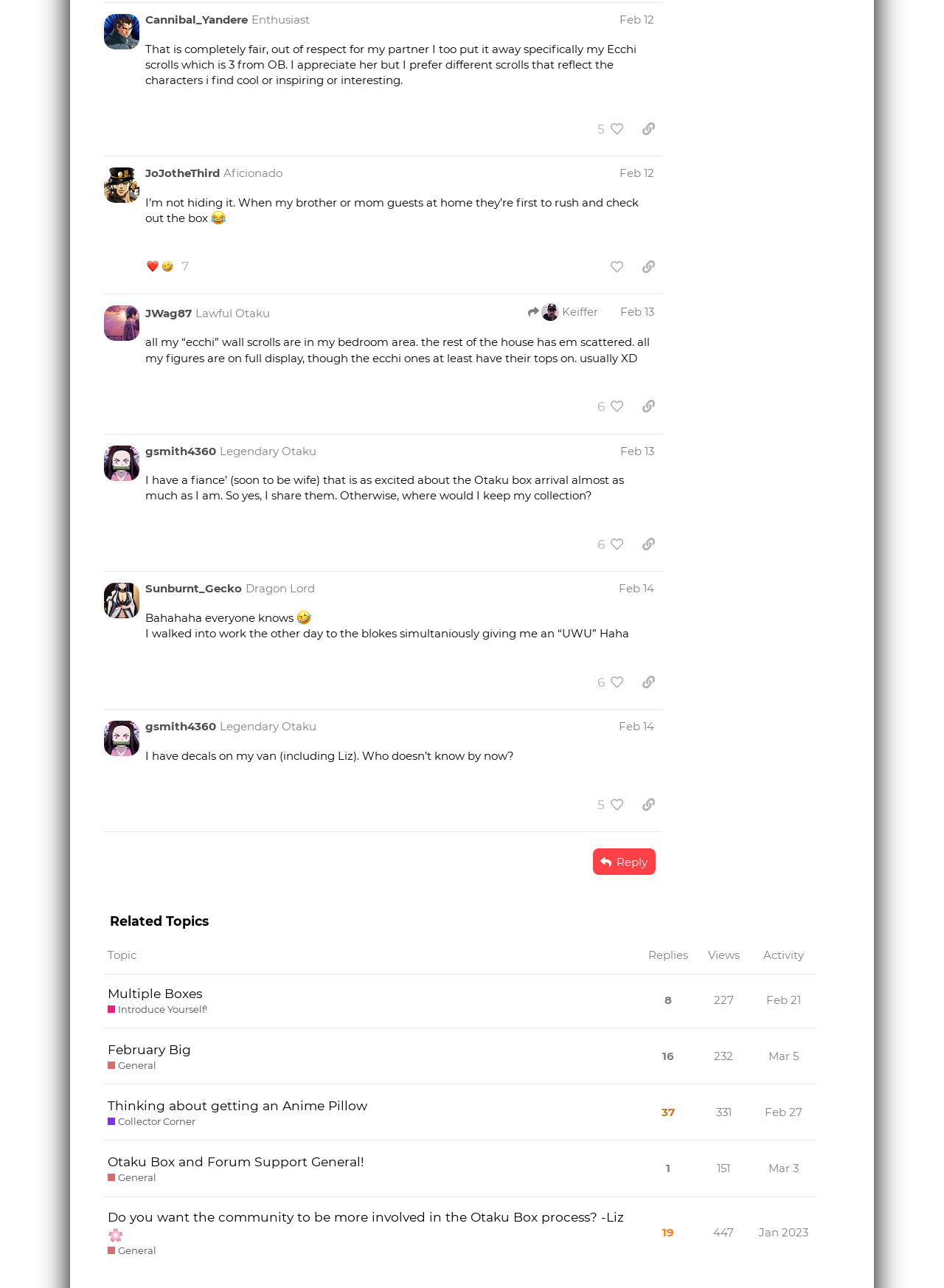Identify the bounding box coordinates of the element to click to follow this instruction: 'Explore Featured posts'. Ensure the coordinates are four float values between 0 and 1, provided as [left, top, right, bottom].

None